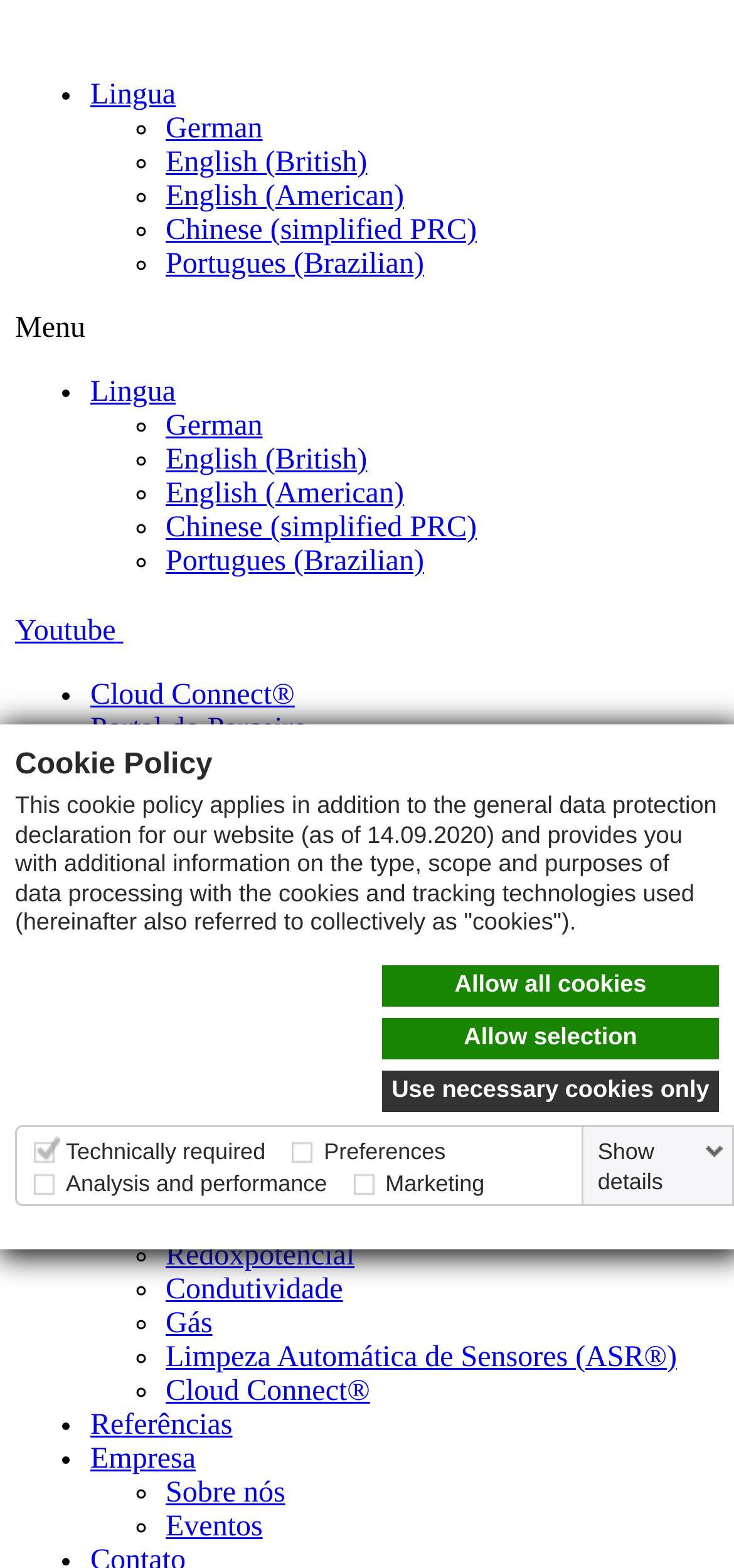Identify the webpage's primary heading and generate its text.

The Chilean Multinational Celulosa Arauco y Constitución S.A. automates water quality measurements while producing pulp with state-of-the-art Kuntze analysis systems